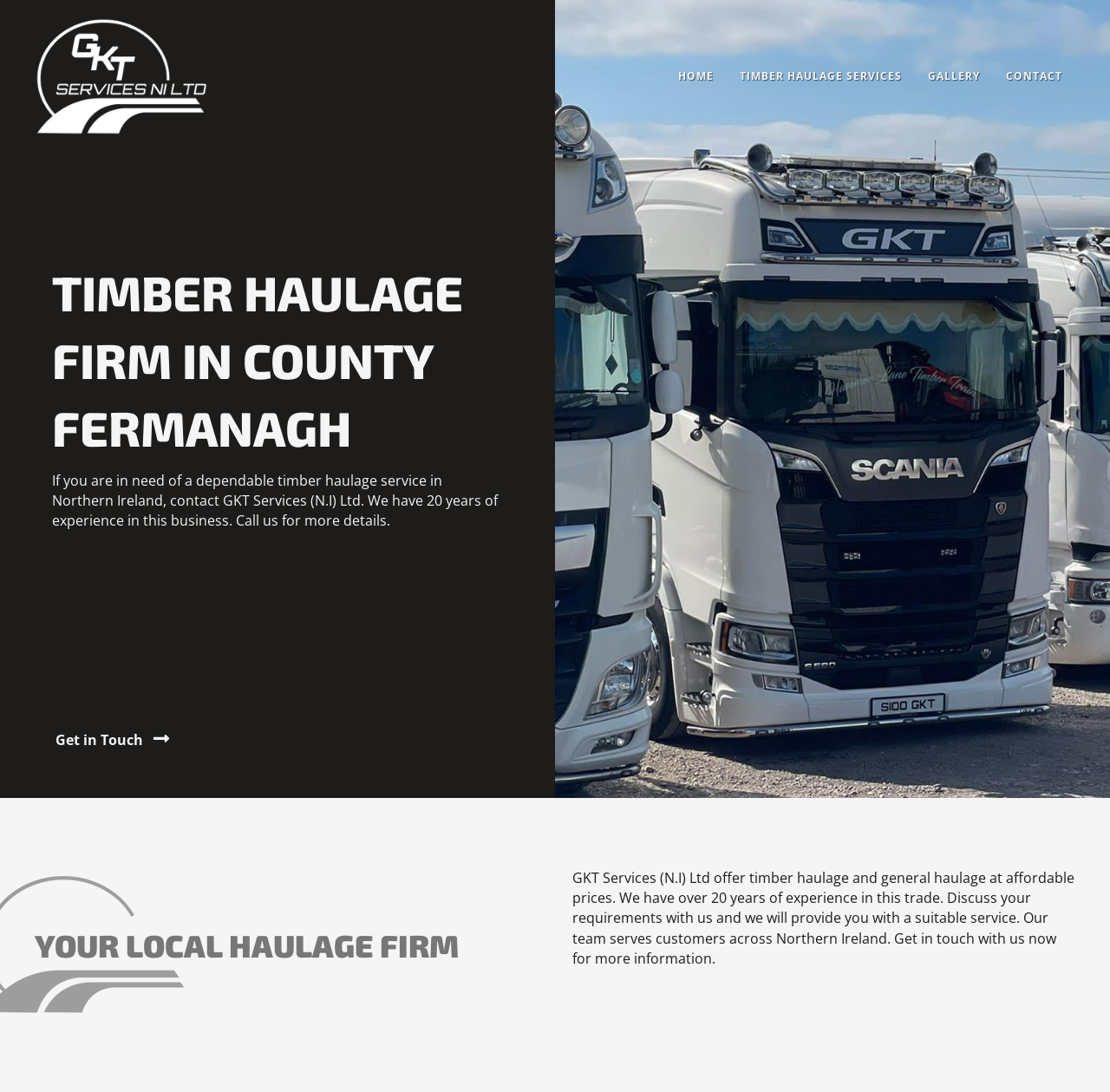Provide a single word or phrase answer to the question: 
What type of haulage services does the company offer?

Timber haulage and general haulage